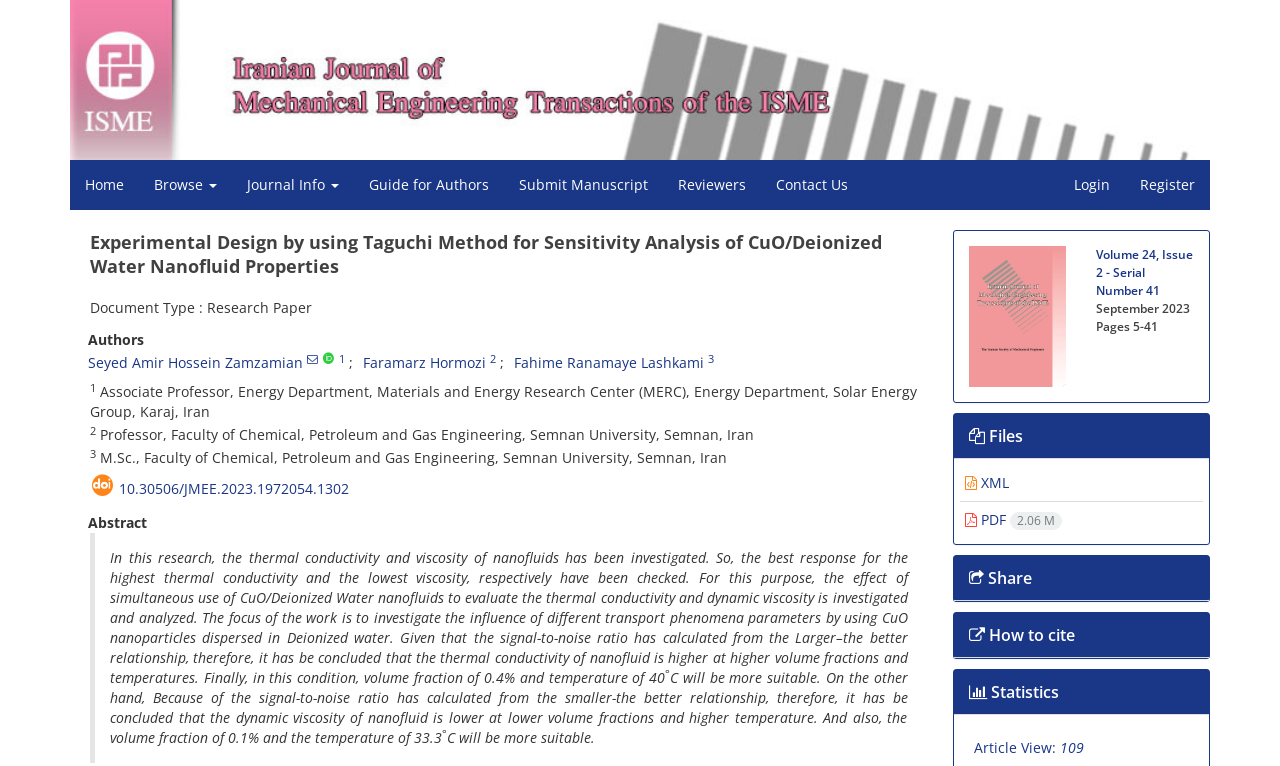Please specify the bounding box coordinates of the clickable region to carry out the following instruction: "Download the PDF file". The coordinates should be four float numbers between 0 and 1, in the format [left, top, right, bottom].

[0.754, 0.665, 0.829, 0.69]